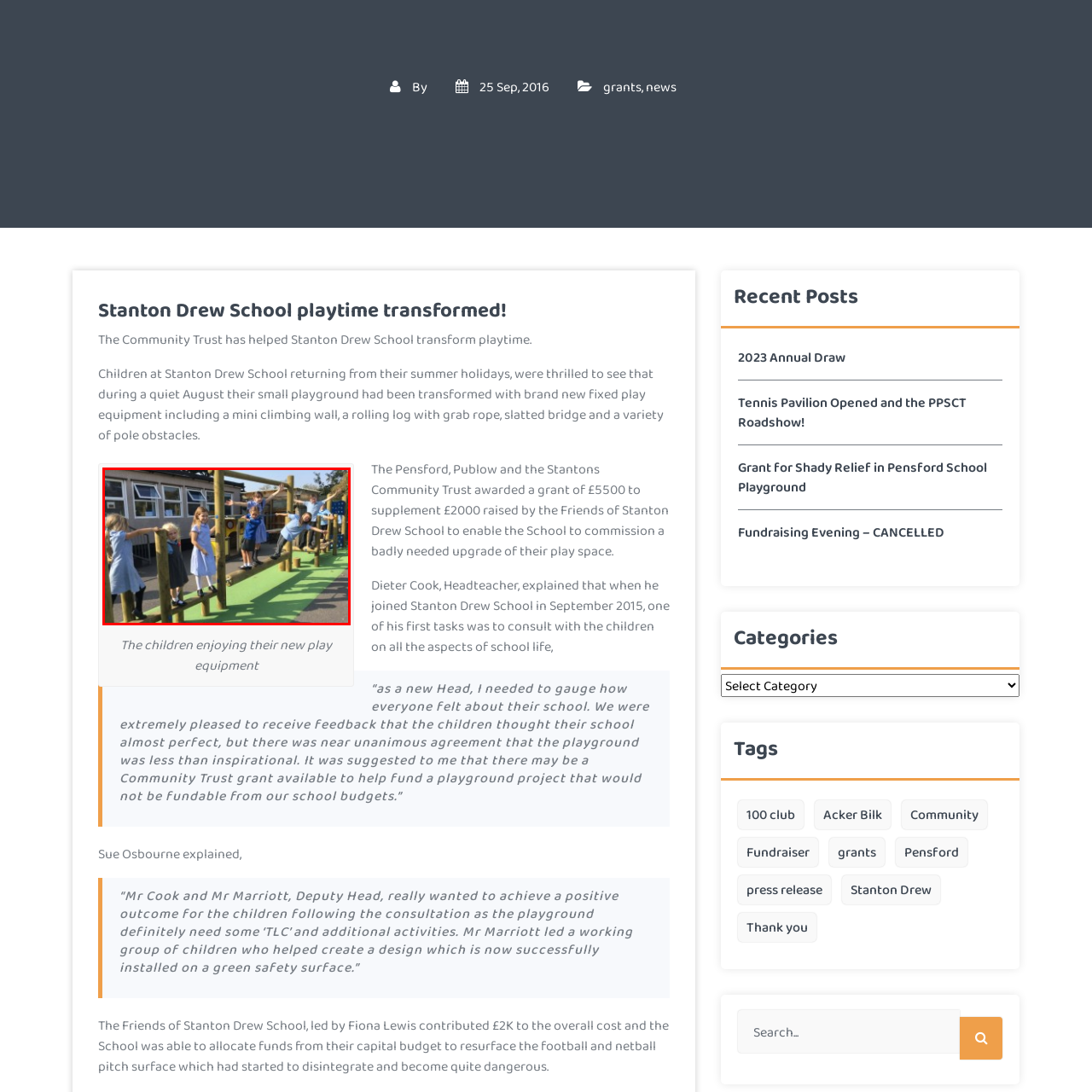Provide an elaborate description of the image marked by the red boundary.

The image captures a joyful scene at Stanton Drew School, where several children are enthusiastically playing on new fixed playground equipment. Clad in blue and white uniforms, the children balance themselves on wooden beams, showcasing their excitement and vibrant energy. The setting features a fresh green safety surface and a backdrop of the school's building, emphasizing the recent transformation of their play area. This upgrade has been made possible through generous grants and community support, bringing smiles to the faces of the students as they engage in active play. The caption highlights the joy of outdoor play and the positive impact of community initiatives on children's experiences at school.